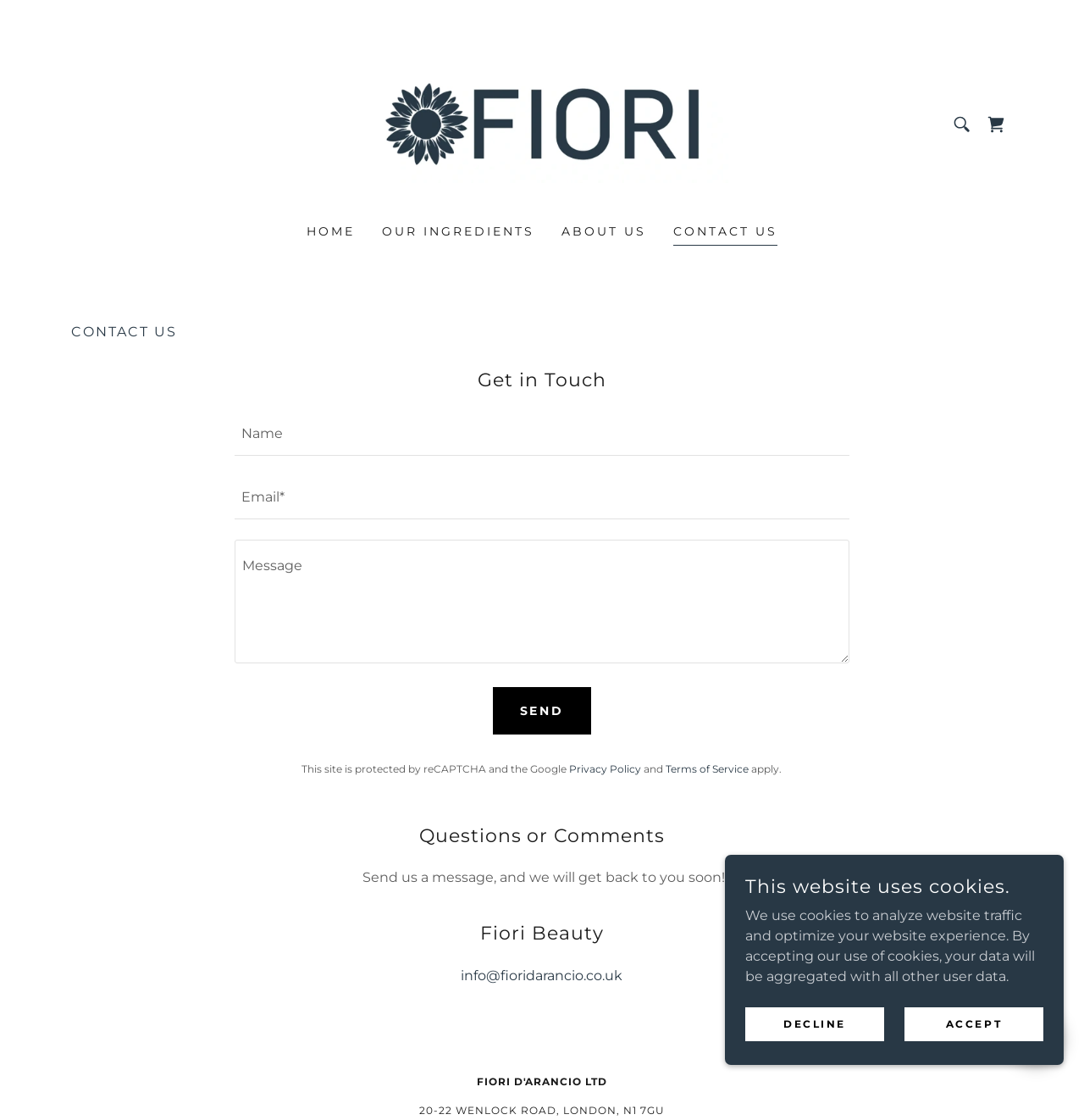Specify the bounding box coordinates for the region that must be clicked to perform the given instruction: "Click the HOME link".

[0.278, 0.193, 0.332, 0.22]